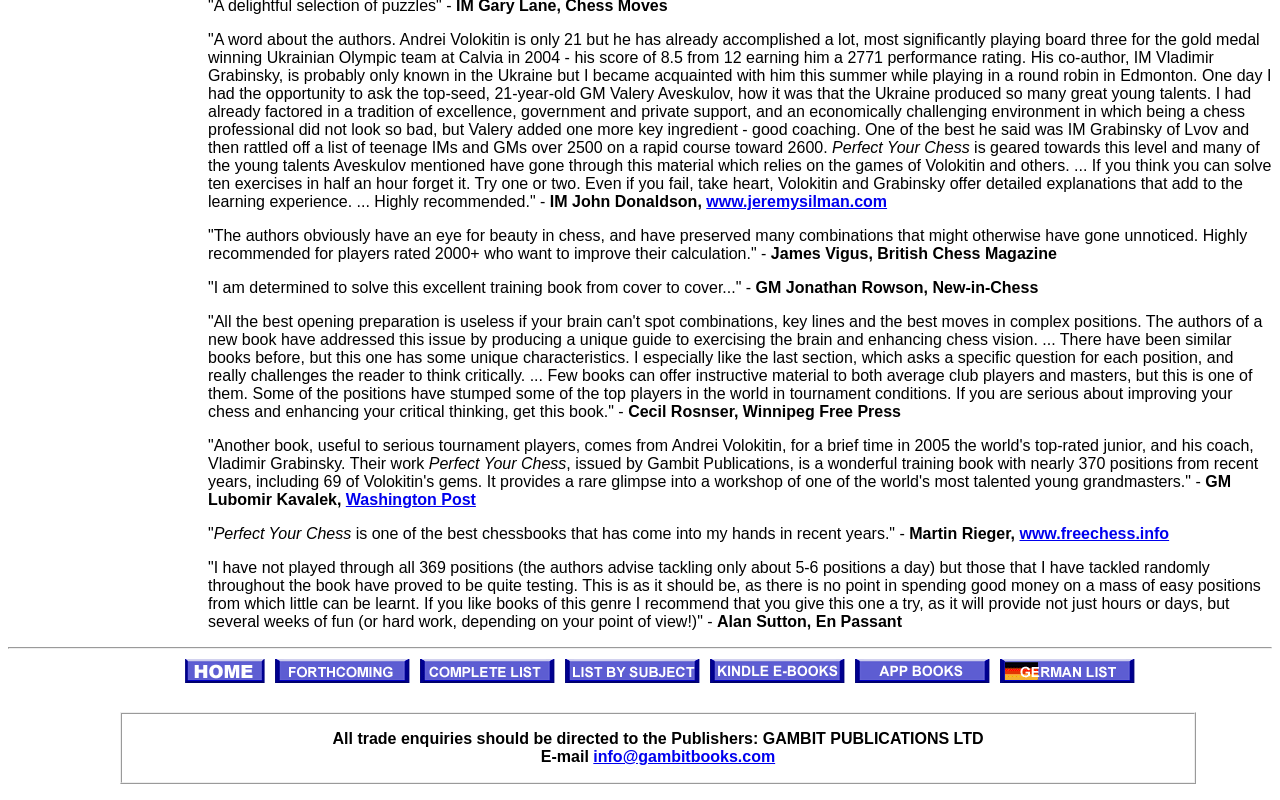Determine the bounding box coordinates for the area that needs to be clicked to fulfill this task: "Visit the 'Forthcoming Titles' page". The coordinates must be given as four float numbers between 0 and 1, i.e., [left, top, right, bottom].

[0.215, 0.844, 0.328, 0.858]